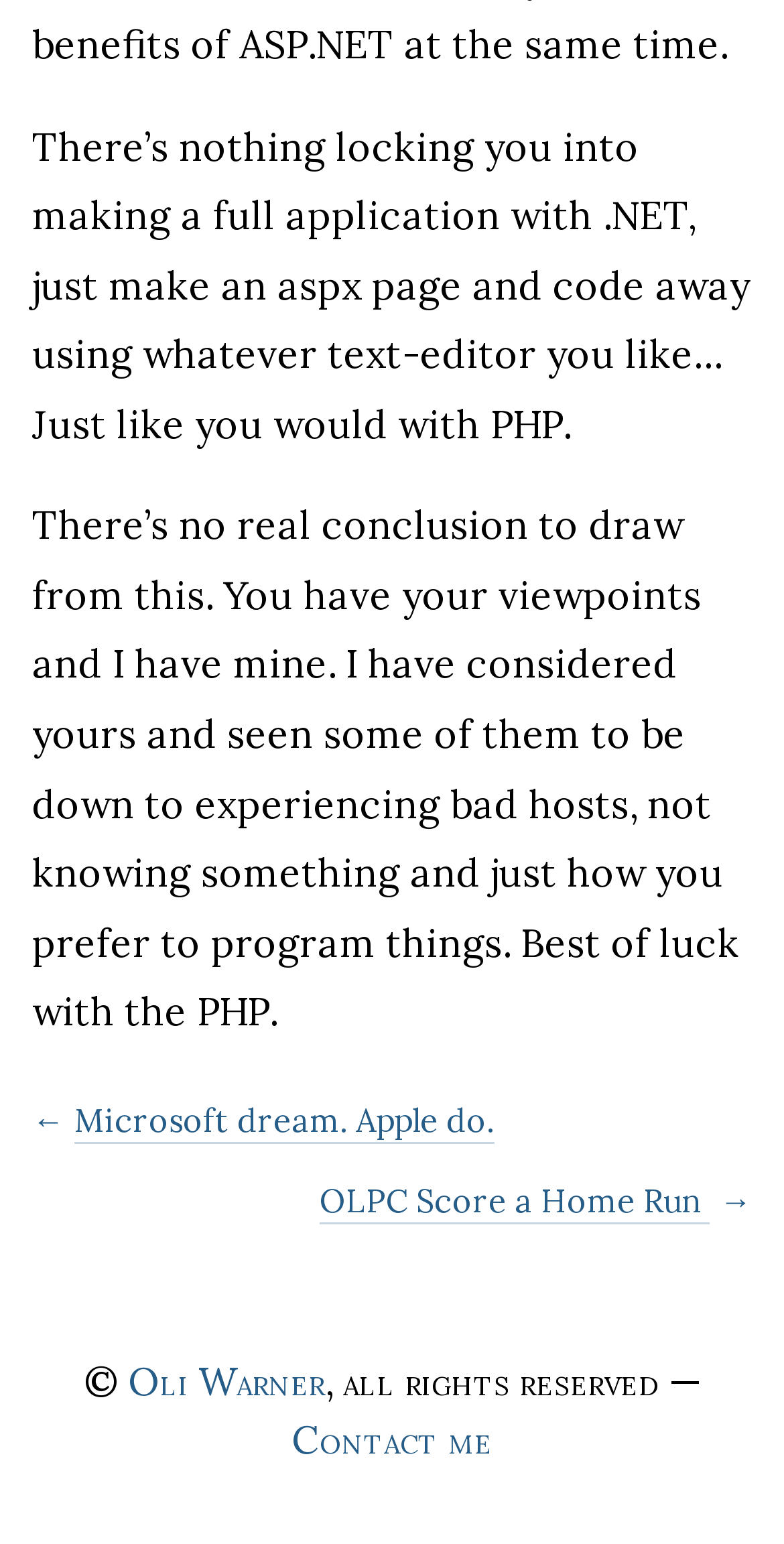Who is the copyright holder?
Please respond to the question with as much detail as possible.

The copyright holder is Oli Warner, as indicated by the text '© Oli Warner, all rights reserved' at the bottom of the webpage.